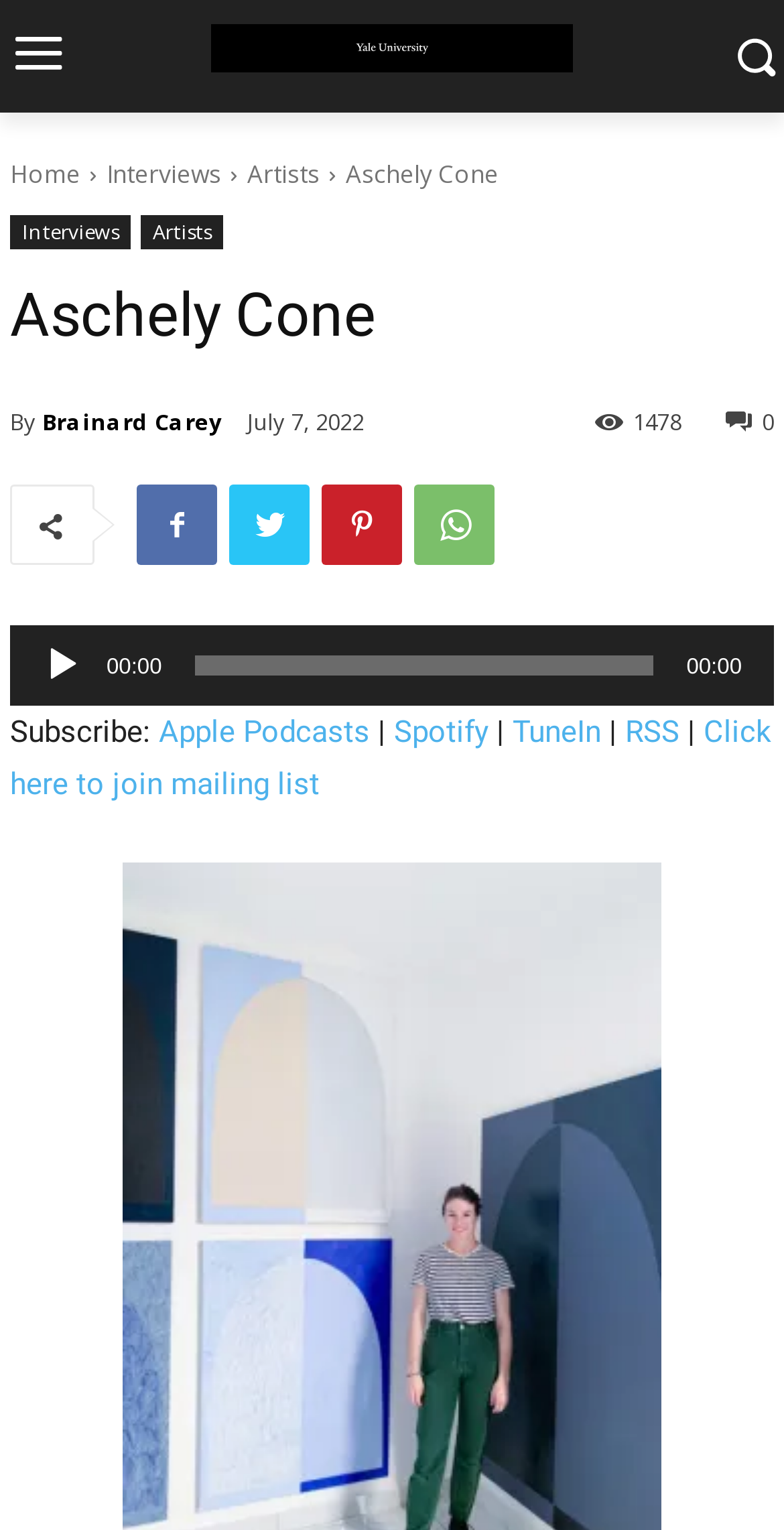What are the options to subscribe to the podcast?
Please provide a comprehensive answer to the question based on the webpage screenshot.

The options to subscribe to the podcast can be found in the links below the 'Subscribe:' text, which include Apple Podcasts, Spotify, TuneIn, and RSS, indicating that users can subscribe to the podcast through these platforms.